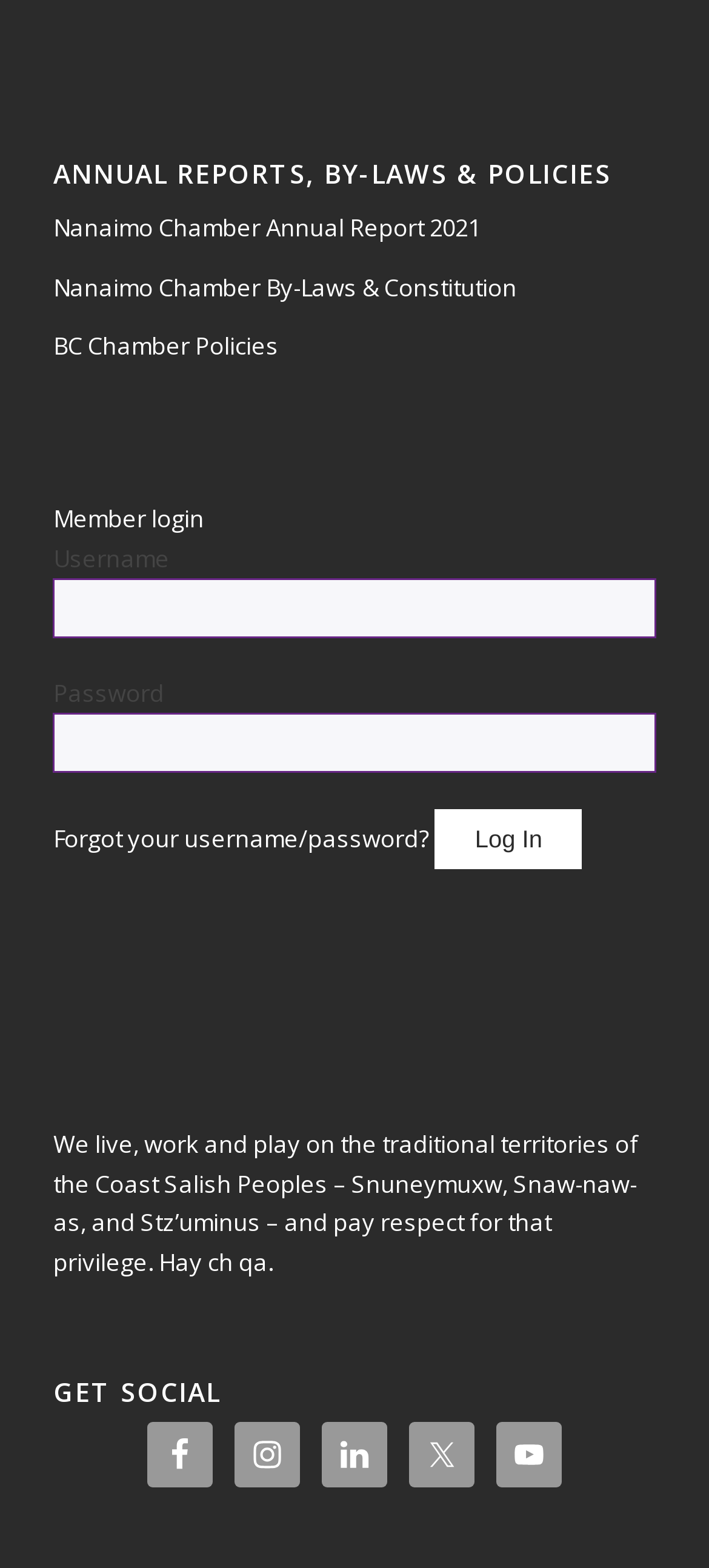Determine the bounding box coordinates of the section I need to click to execute the following instruction: "Click the 'Forgot your username/password?' link". Provide the coordinates as four float numbers between 0 and 1, i.e., [left, top, right, bottom].

[0.075, 0.525, 0.606, 0.546]